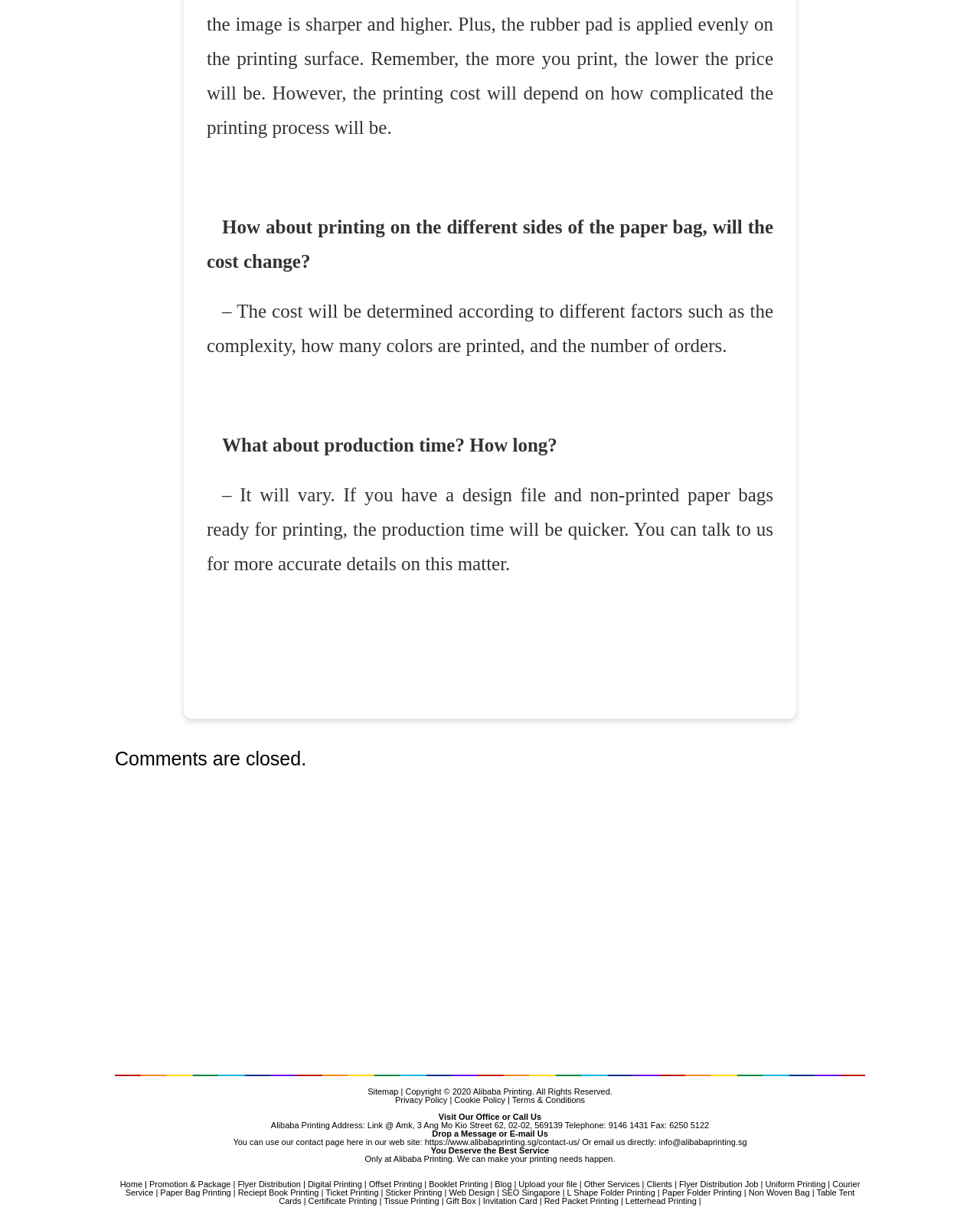Locate the UI element described by Other Services in the provided webpage screenshot. Return the bounding box coordinates in the format (top-left x, top-left y, bottom-right x, bottom-right y), ensuring all values are between 0 and 1.

[0.596, 0.969, 0.653, 0.977]